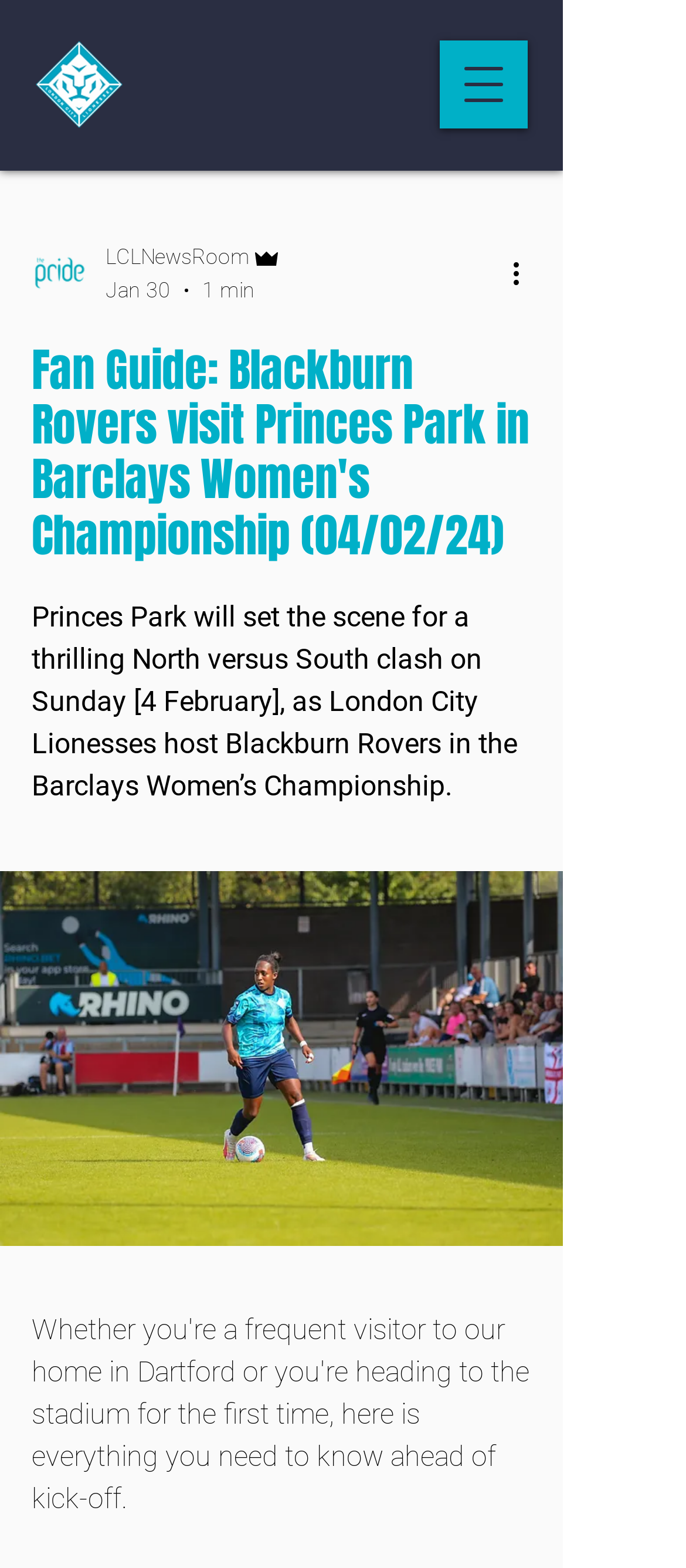How long did it take to write the article?
Kindly offer a comprehensive and detailed response to the question.

The answer can be found by looking at the generic element with the text '1 min' which indicates the time it took to write the article.